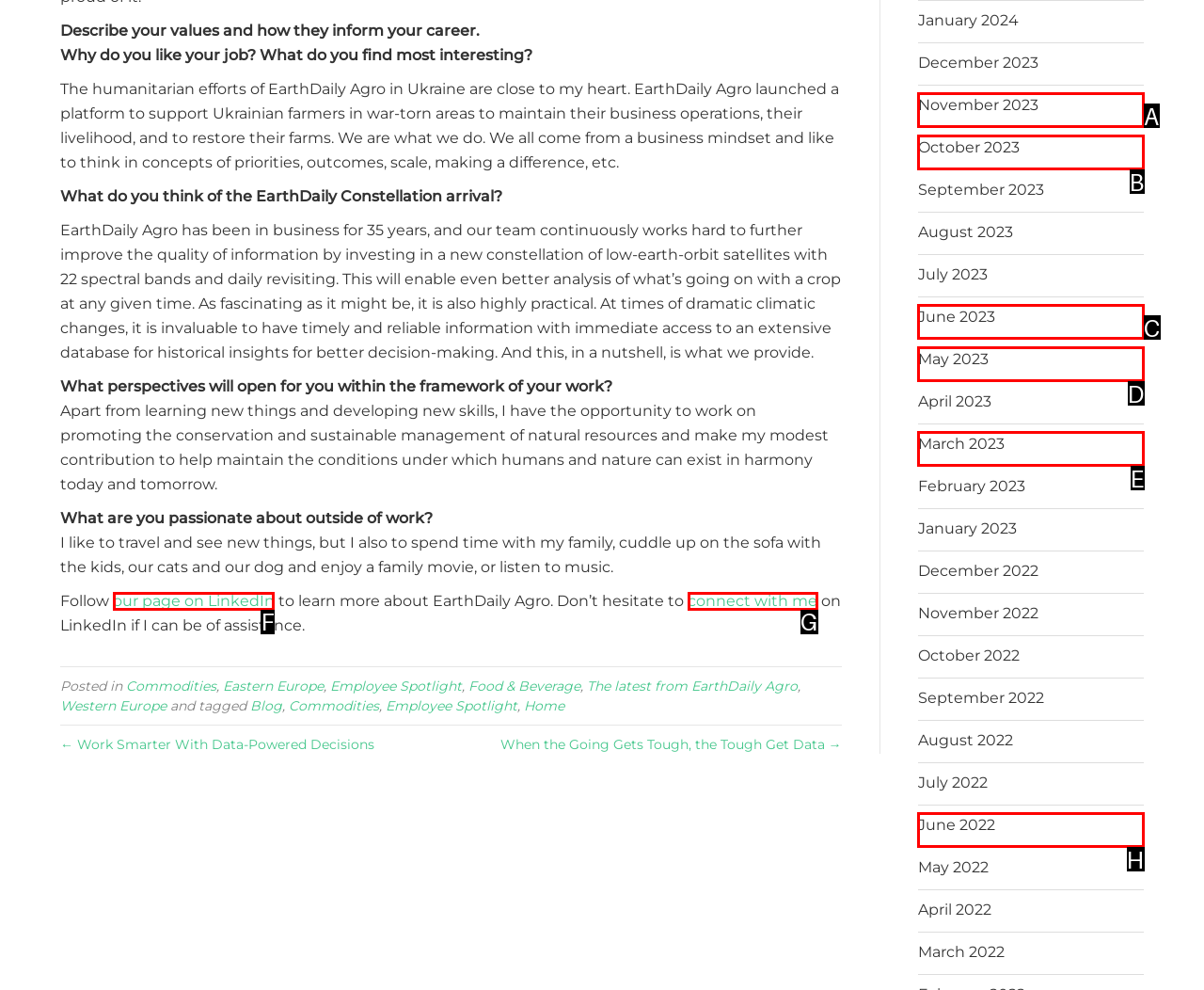Identify the letter of the UI element you need to select to accomplish the task: Follow our page on LinkedIn.
Respond with the option's letter from the given choices directly.

F